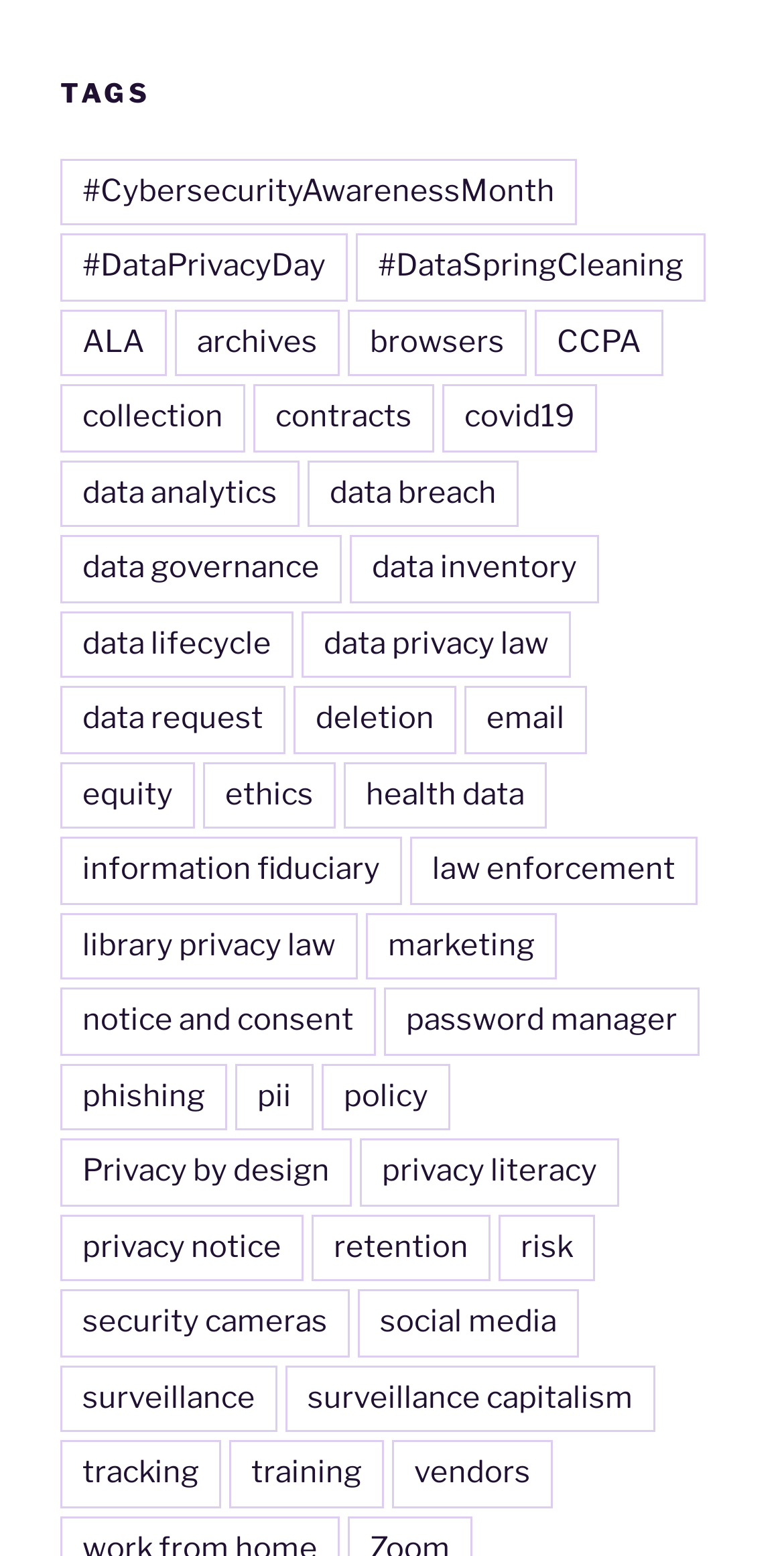How many tags are related to data?
Please answer the question with a detailed and comprehensive explanation.

There are 7 tags related to data, which are 'data analytics', 'data breach', 'data governance', 'data inventory', 'data lifecycle', 'data privacy law', and 'data request'. These tags are identified by searching for the word 'data' in the link elements under the 'TAGS' heading.